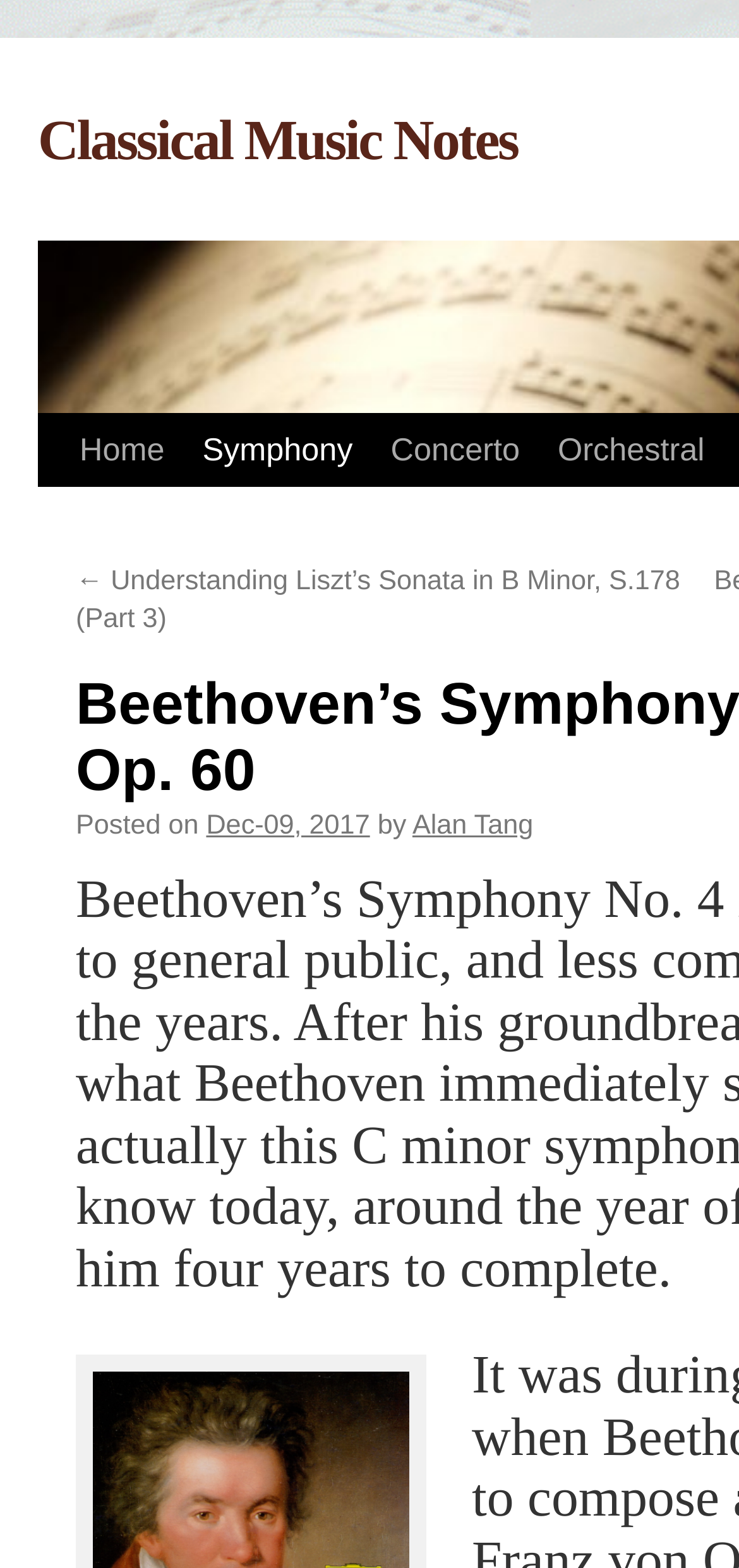What is the previous article in the series?
Please answer the question with as much detail as possible using the screenshot.

I found the answer by looking at the link that appears above the article's metadata, which has the text '← Understanding Liszt’s Sonata in B Minor, S.178 (Part 3)'. This suggests that it is the previous article in the series.